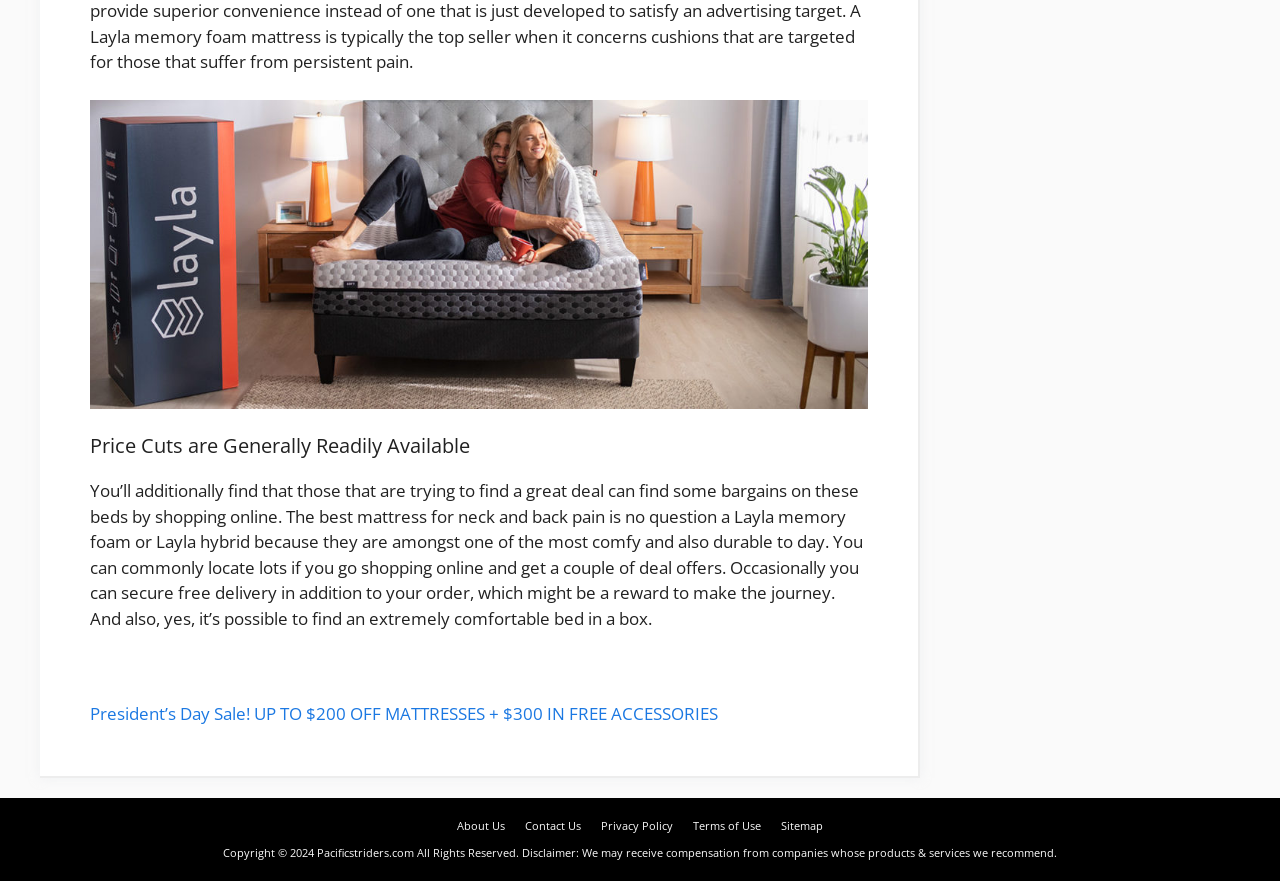Using the webpage screenshot, find the UI element described by Mind & Body185. Provide the bounding box coordinates in the format (top-left x, top-left y, bottom-right x, bottom-right y), ensuring all values are floating point numbers between 0 and 1.

None